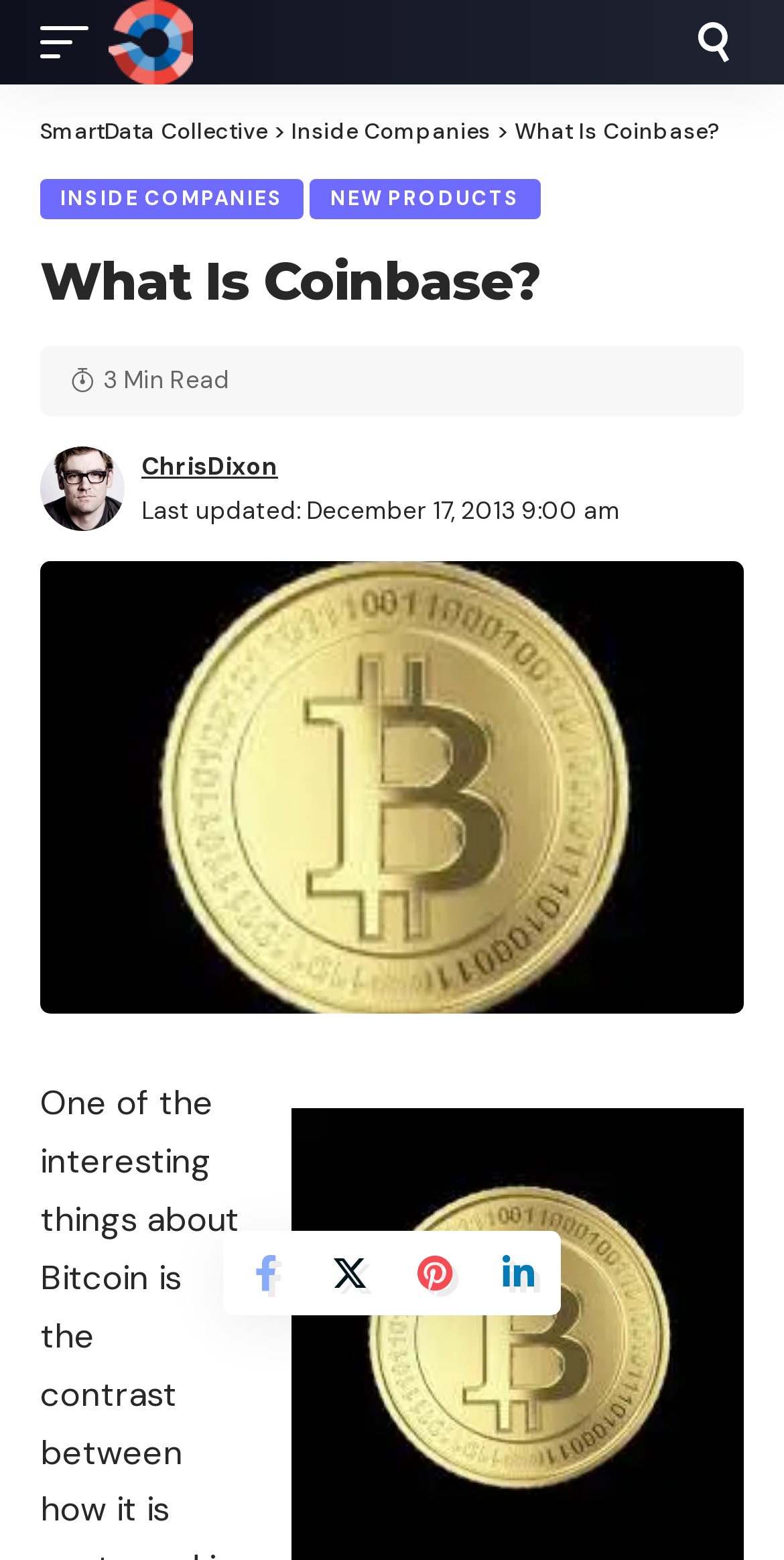Respond to the question below with a concise word or phrase:
When was the article last updated?

December 17, 2013 9:00 am